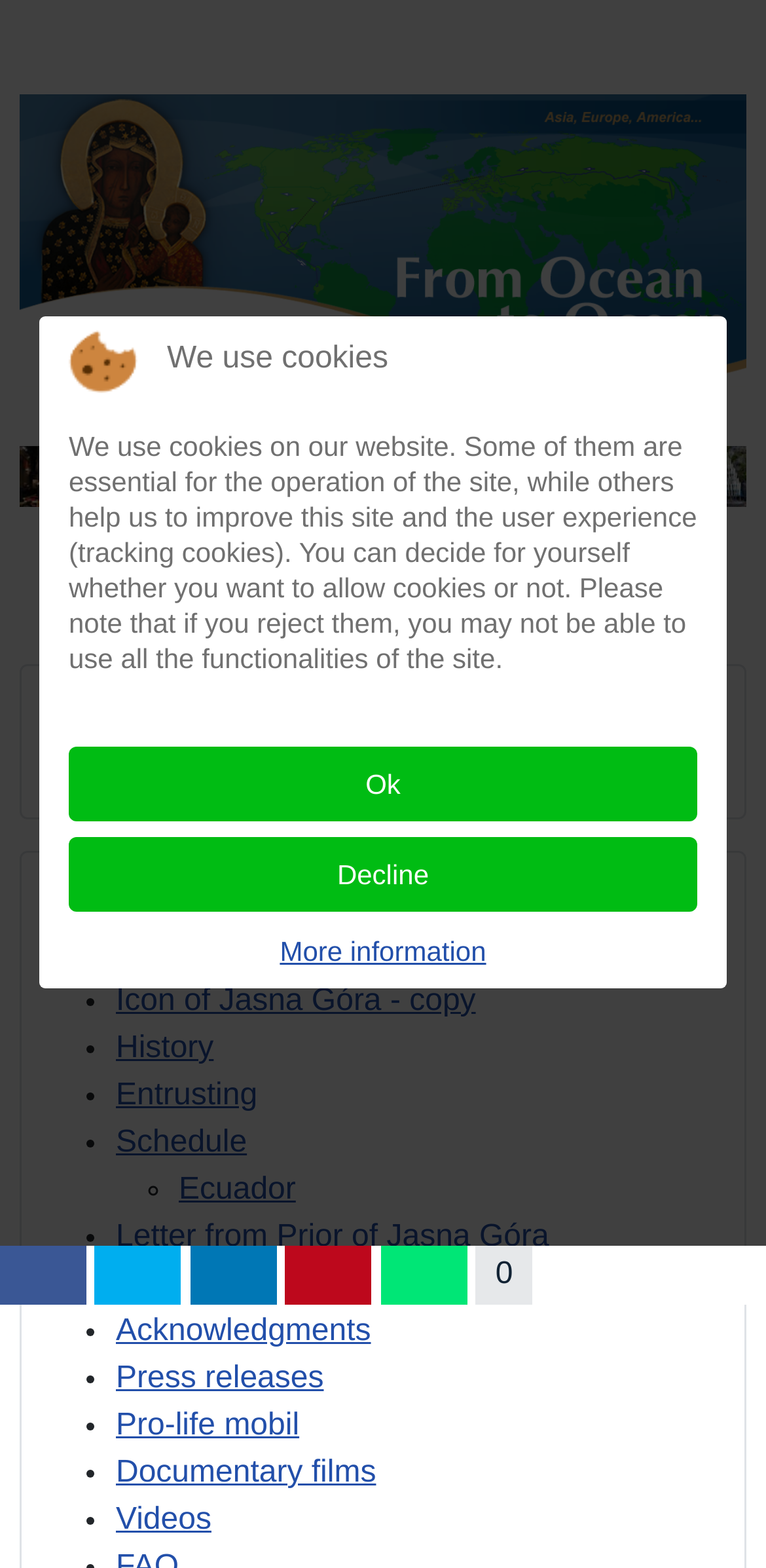Find the bounding box coordinates for the area that must be clicked to perform this action: "Search for something".

[0.069, 0.445, 0.931, 0.501]